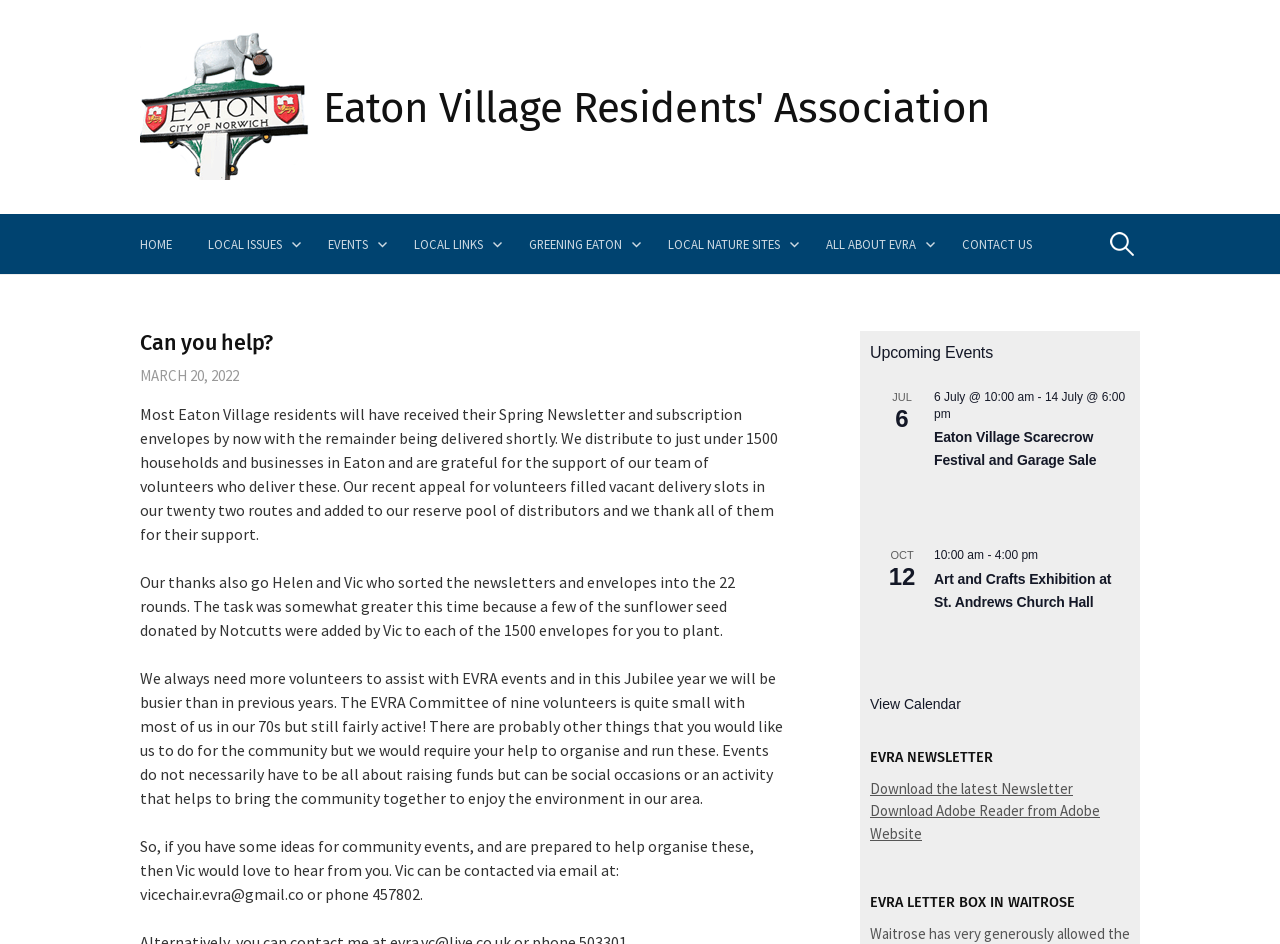Locate the bounding box coordinates of the element I should click to achieve the following instruction: "Explore available vacancies".

None